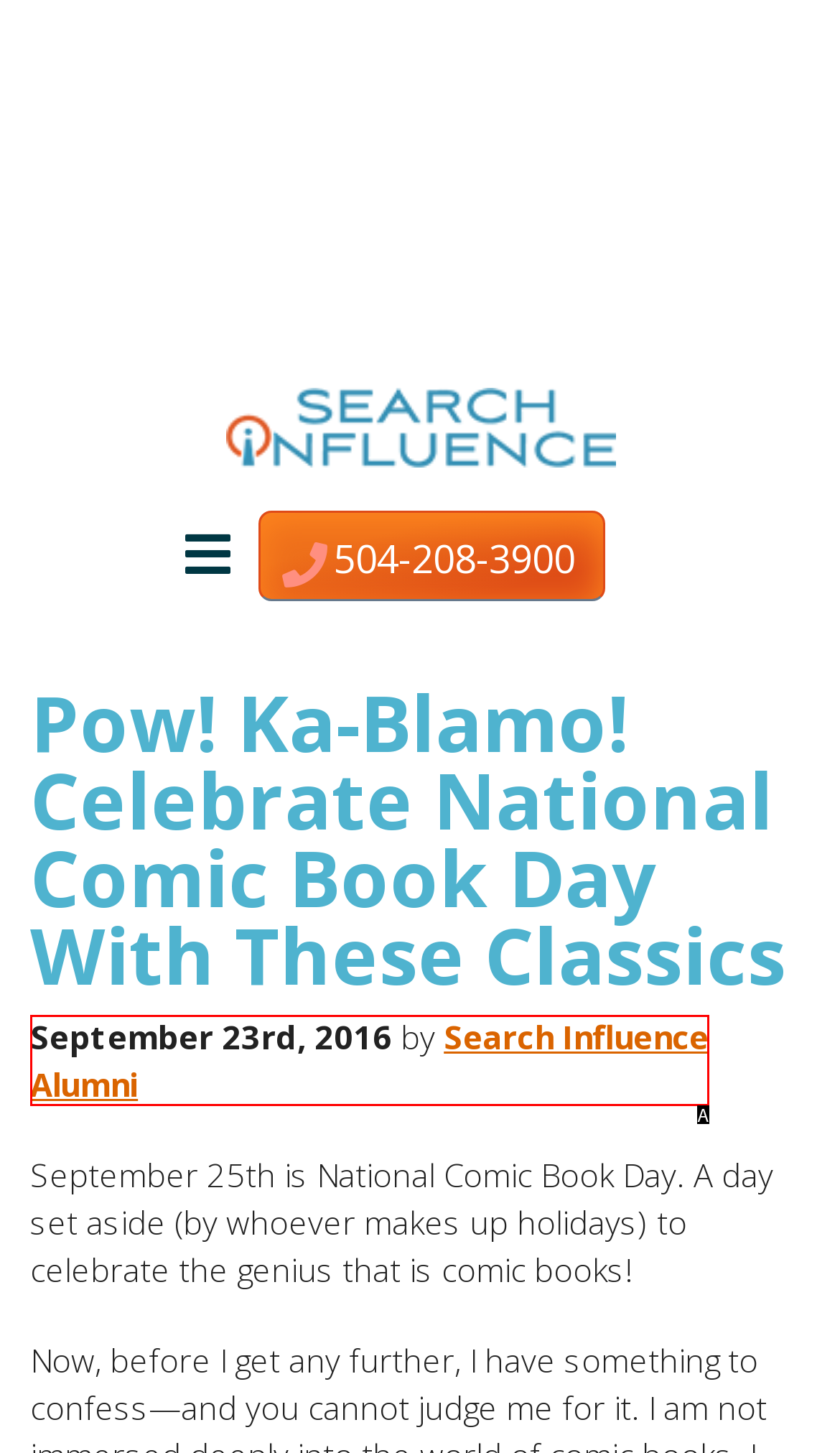Using the provided description: Search Influence Alumni, select the HTML element that corresponds to it. Indicate your choice with the option's letter.

A